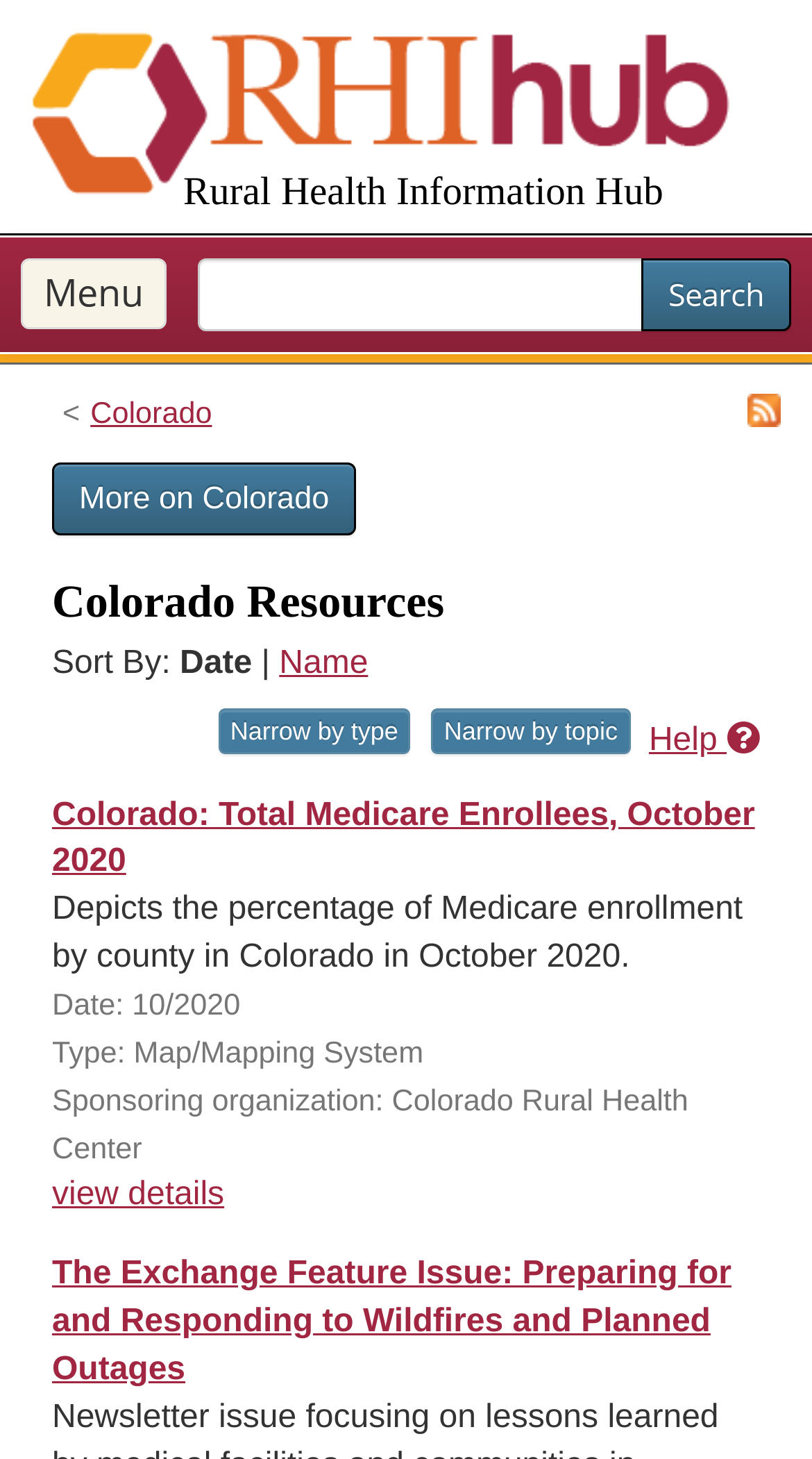Please locate the bounding box coordinates of the region I need to click to follow this instruction: "Search for resources".

[0.244, 0.177, 0.792, 0.227]